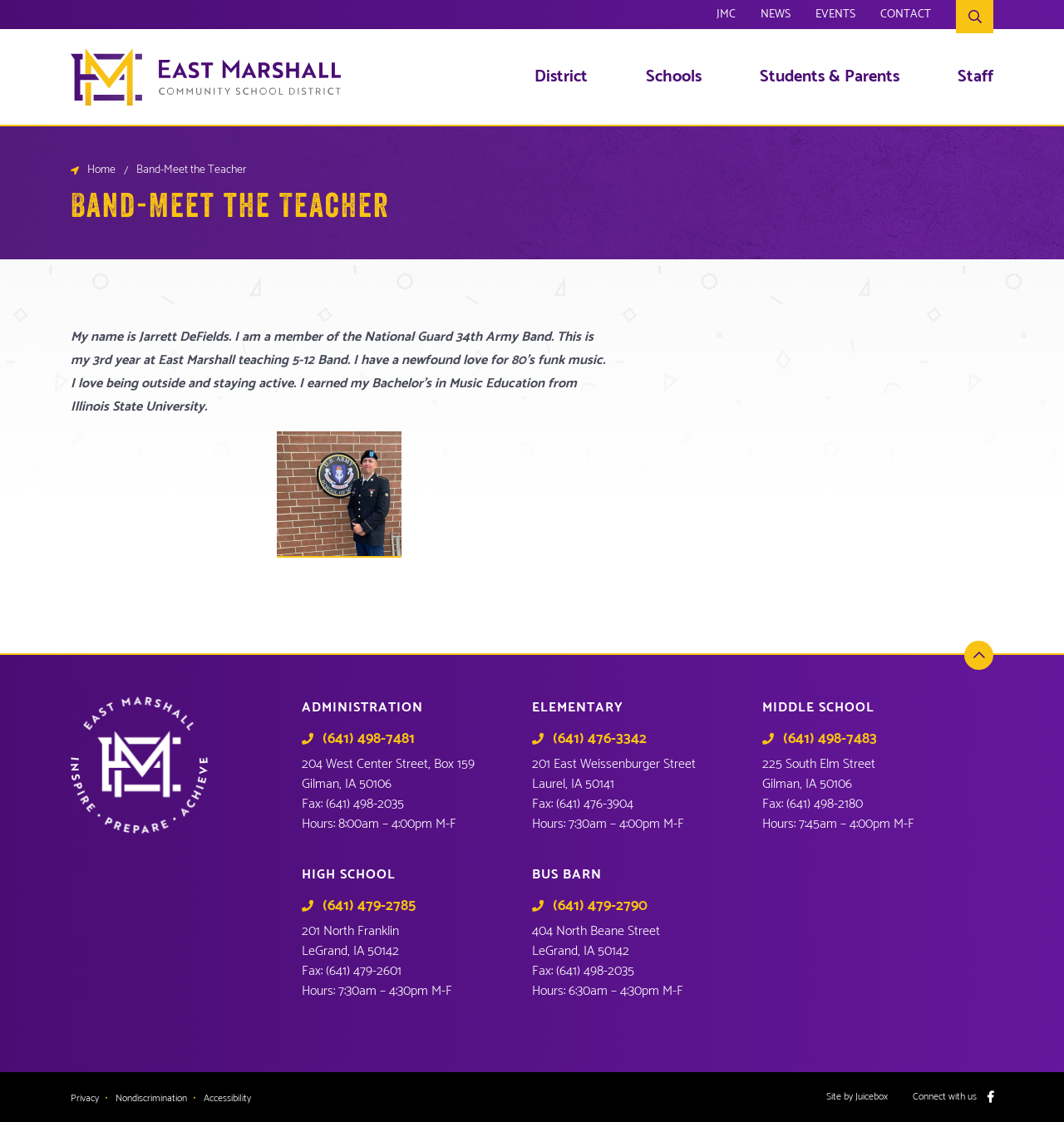Please mark the clickable region by giving the bounding box coordinates needed to complete this instruction: "View the Staff Directory/General Info page".

None